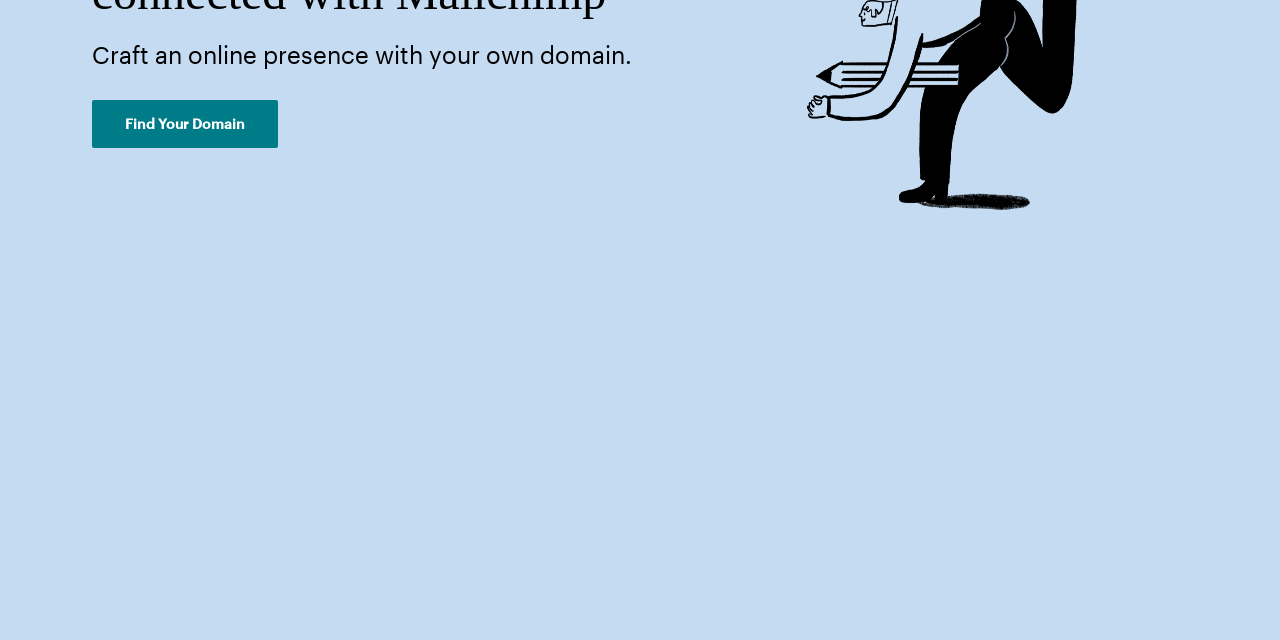Ascertain the bounding box coordinates for the UI element detailed here: "Download MP3". The coordinates should be provided as [left, top, right, bottom] with each value being a float between 0 and 1.

None